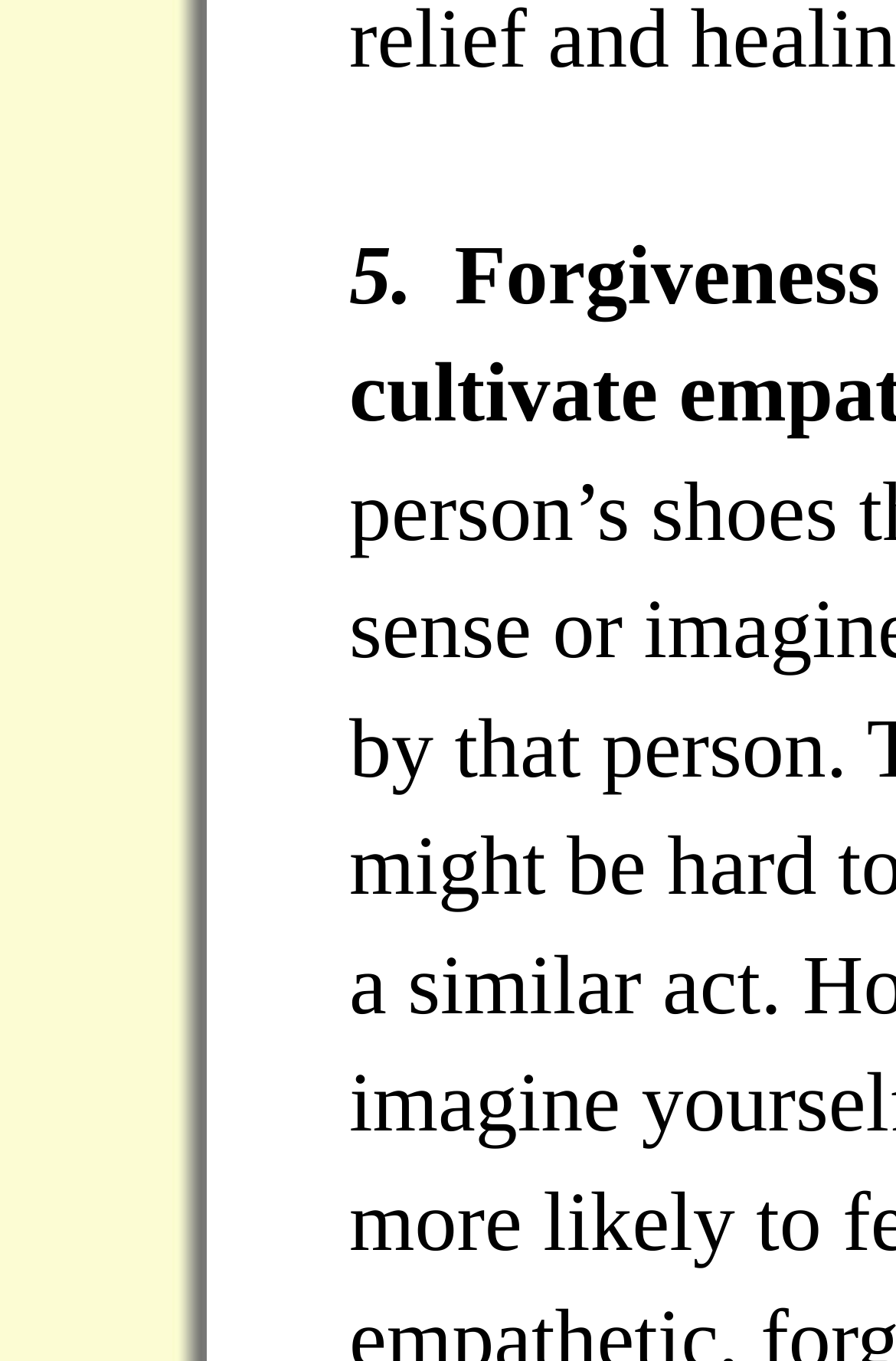Identify the bounding box coordinates of the HTML element based on this description: "health".

[0.39, 0.762, 0.619, 0.831]